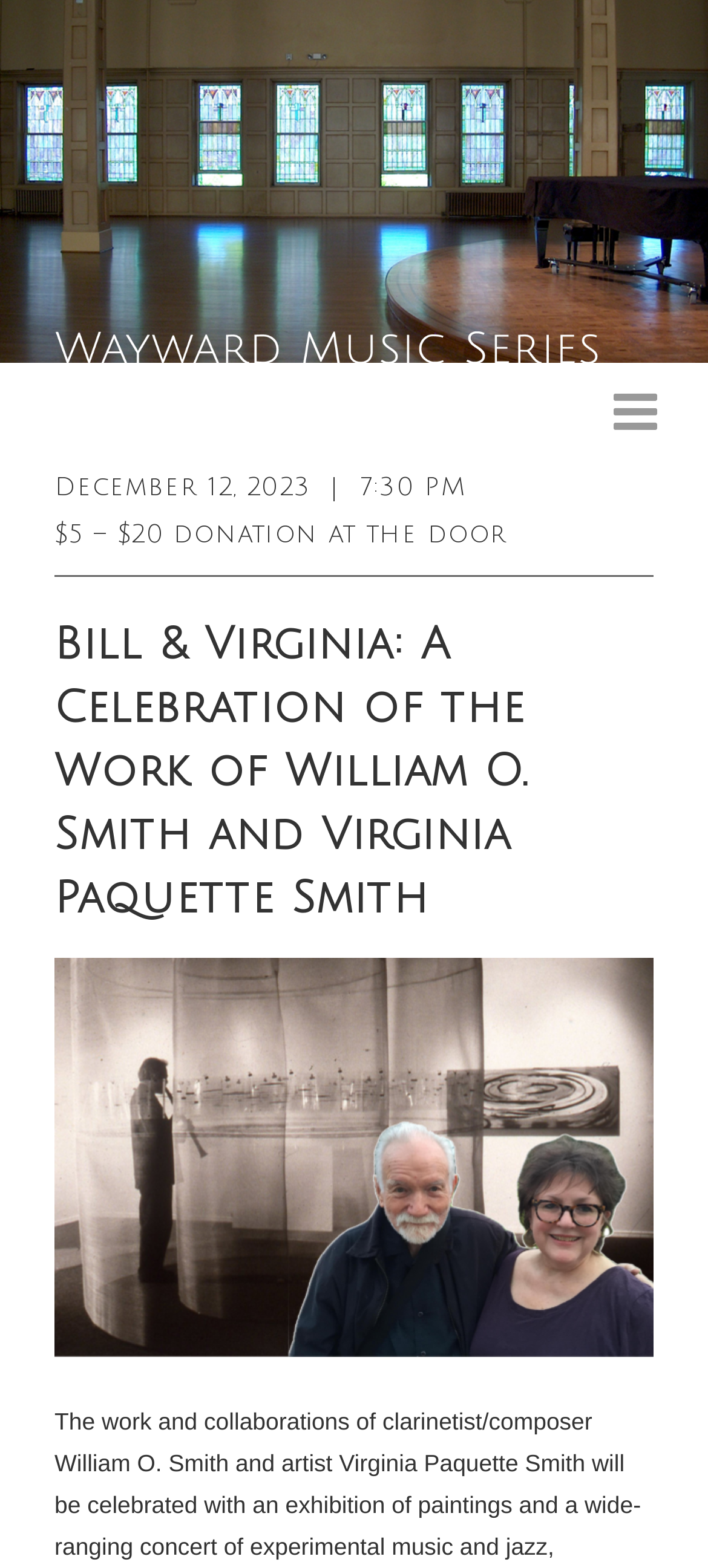Give a one-word or short phrase answer to this question: 
What is the date of the event?

December 12, 2023